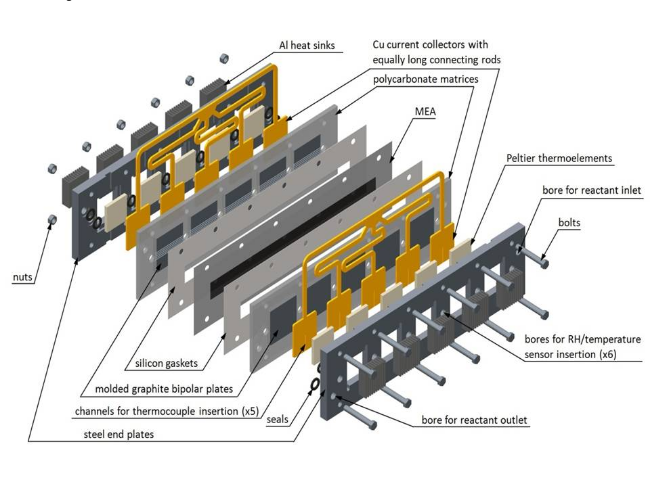What is the purpose of the Peltier thermoelements?
Based on the visual information, provide a detailed and comprehensive answer.

According to the caption, the Peltier thermoelements play a crucial role in temperature regulation, which is essential for the efficient operation of the fuel cell.